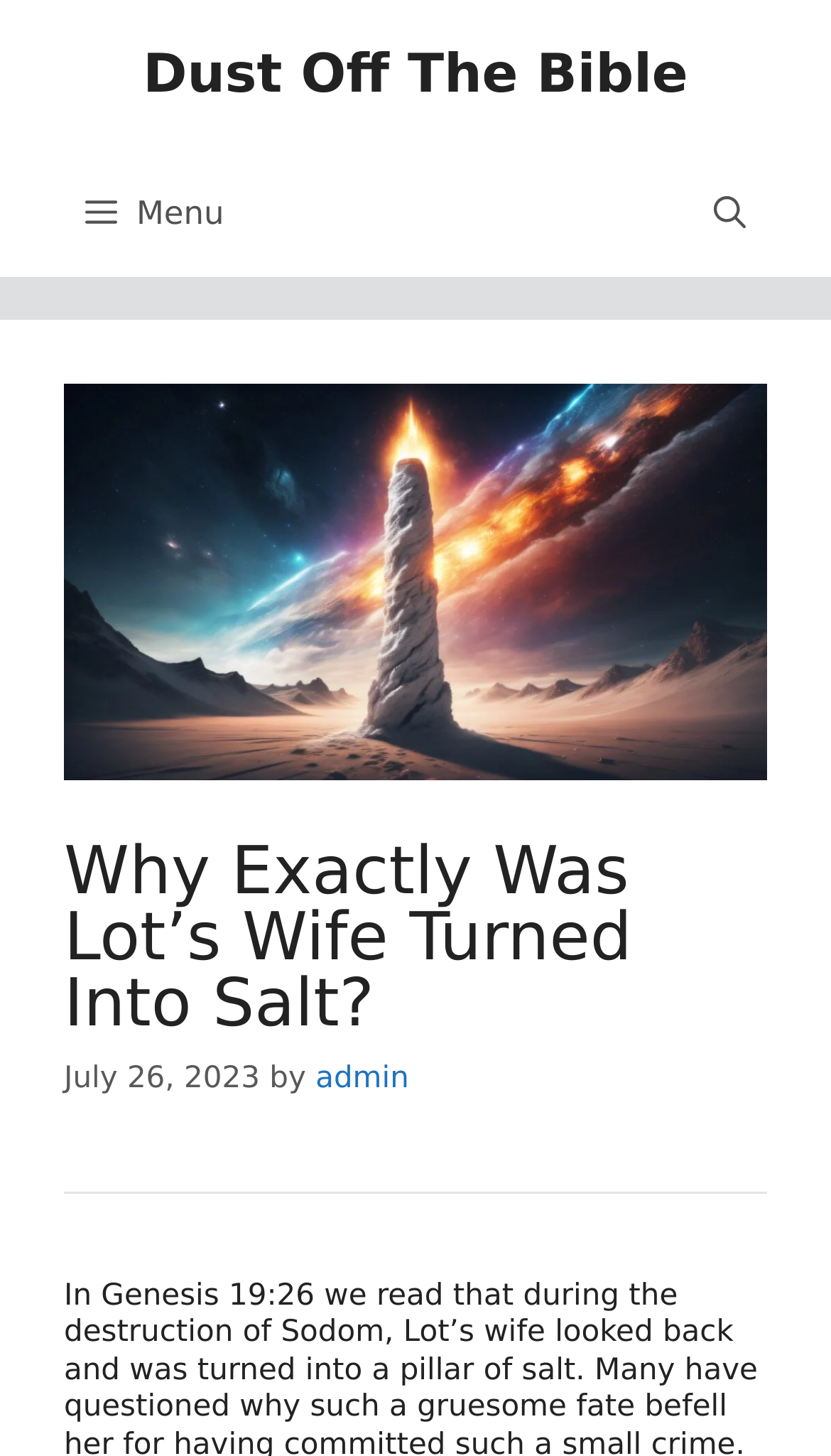Determine the main heading text of the webpage.

Why Exactly Was Lot’s Wife Turned Into Salt?